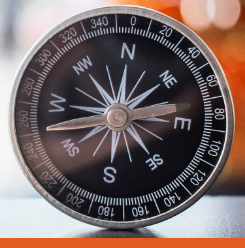What direction is the needle pointing towards?
Your answer should be a single word or phrase derived from the screenshot.

North